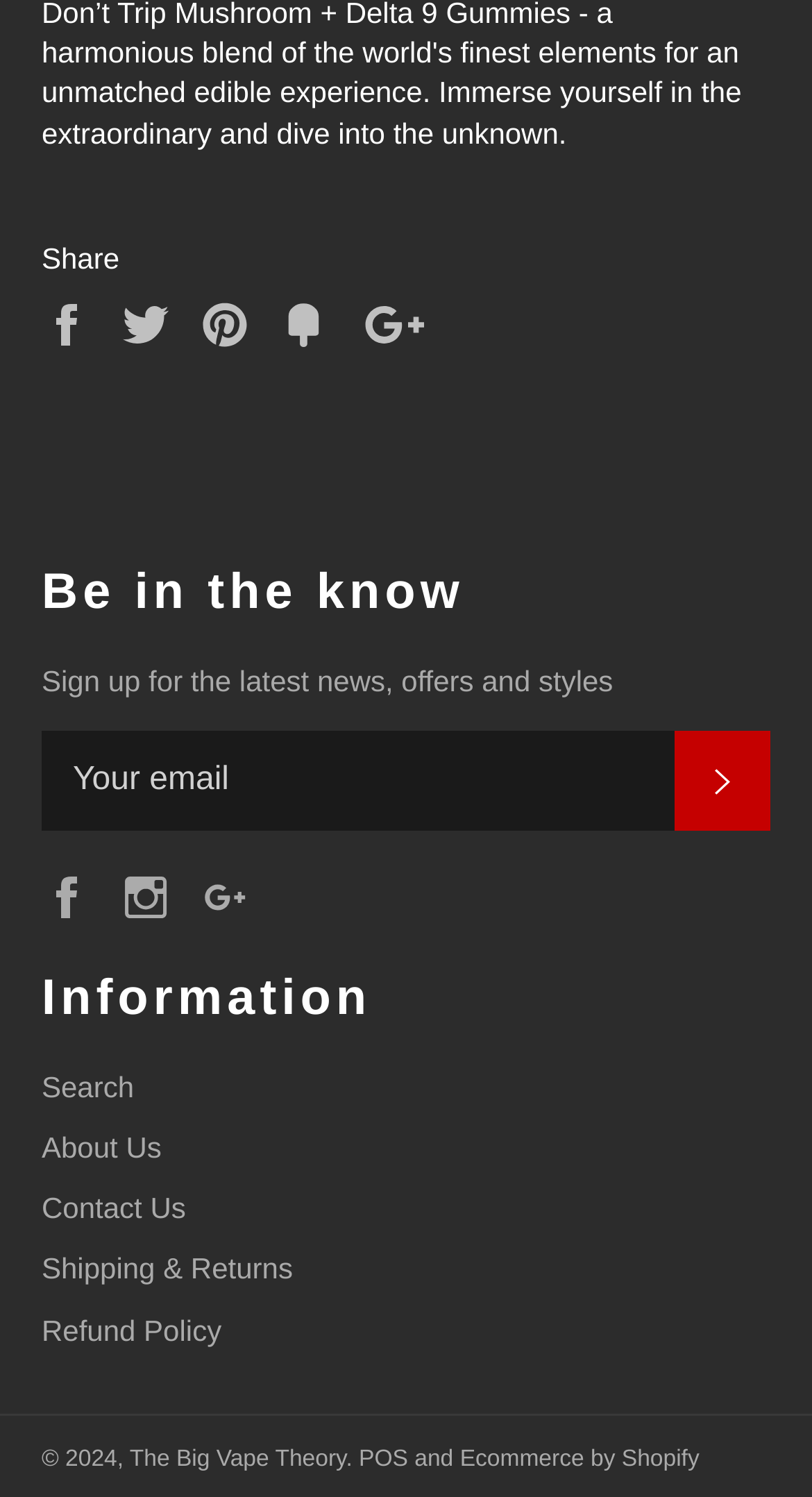Find the bounding box coordinates for the area that must be clicked to perform this action: "Subscribe to the newsletter".

[0.831, 0.488, 0.949, 0.554]